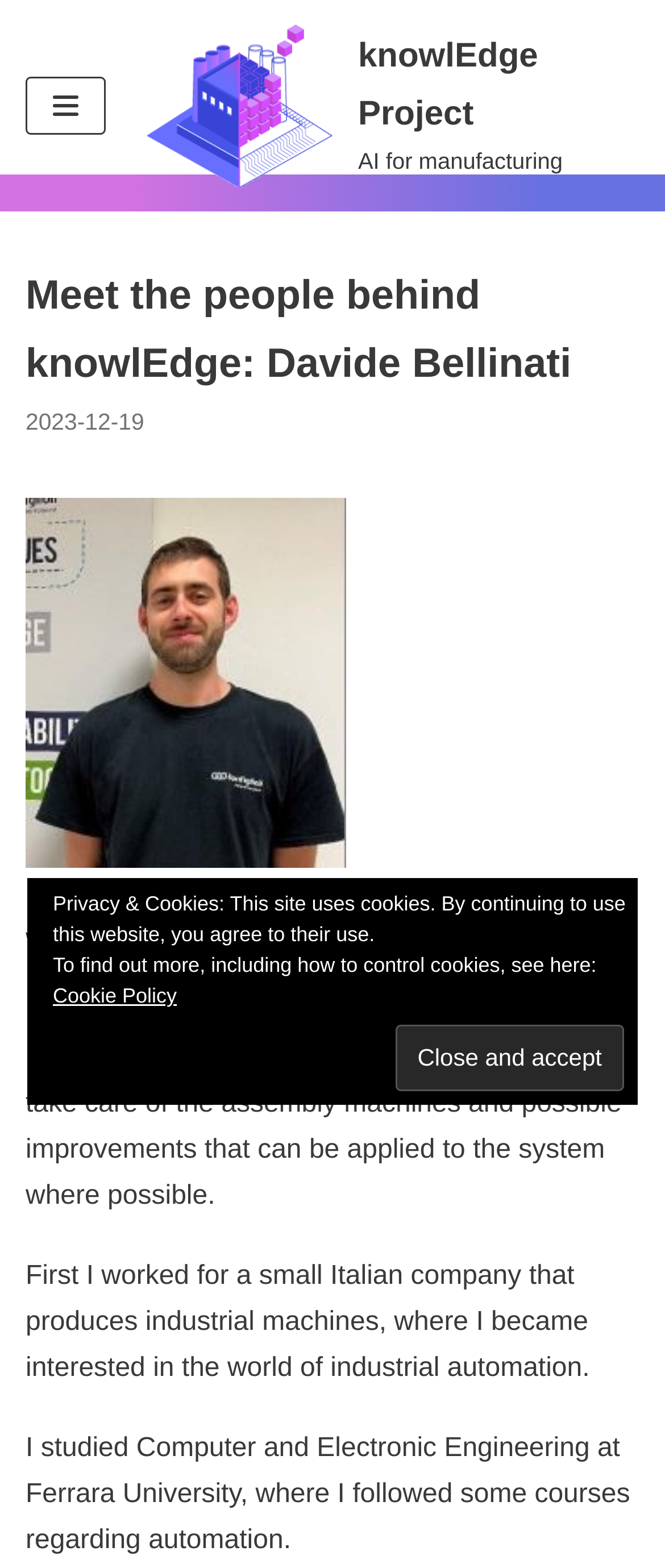Construct a comprehensive caption that outlines the webpage's structure and content.

The webpage is about introducing Davide Bellinati, a professional working on the knowlEdge project. At the top left corner, there is a "Skip to content" link, followed by a navigation menu button. To the right of these elements, the knowlEdge Project logo is displayed, with the text "AI for manufacturing" written below it.

The main content of the page is divided into sections. The first section has a heading that reads "Meet the people behind knowlEdge: Davide Bellinati" and is accompanied by a timestamp "2023-12-19". Below this, there is a heading "What is your personal background?" followed by three paragraphs of text that describe Davide's background, including his work experience and education.

At the bottom of the page, there is a button to "Close and accept" cookies, along with a message about the website's use of cookies and a link to the Cookie Policy.